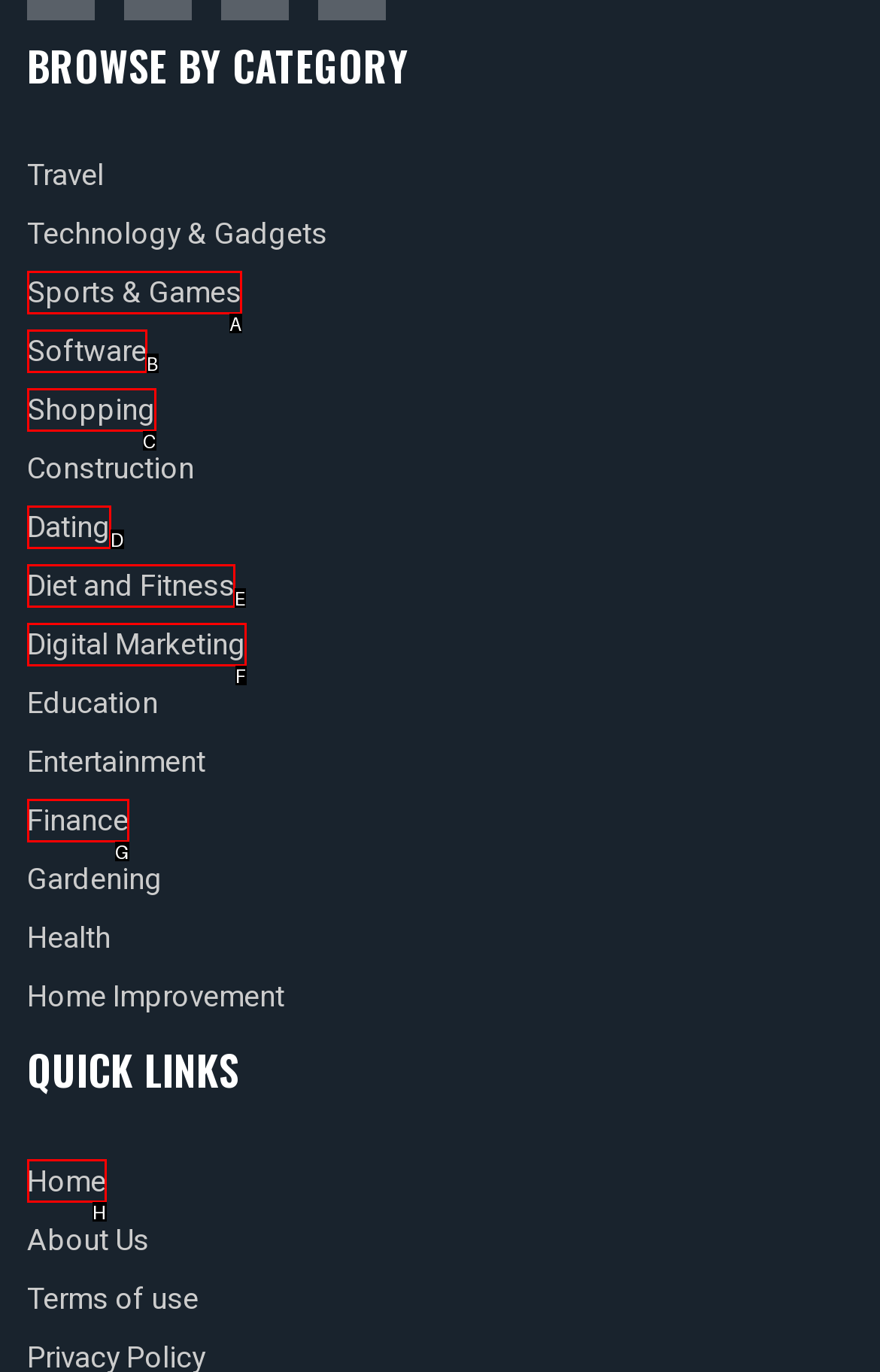Look at the description: Dating
Determine the letter of the matching UI element from the given choices.

D